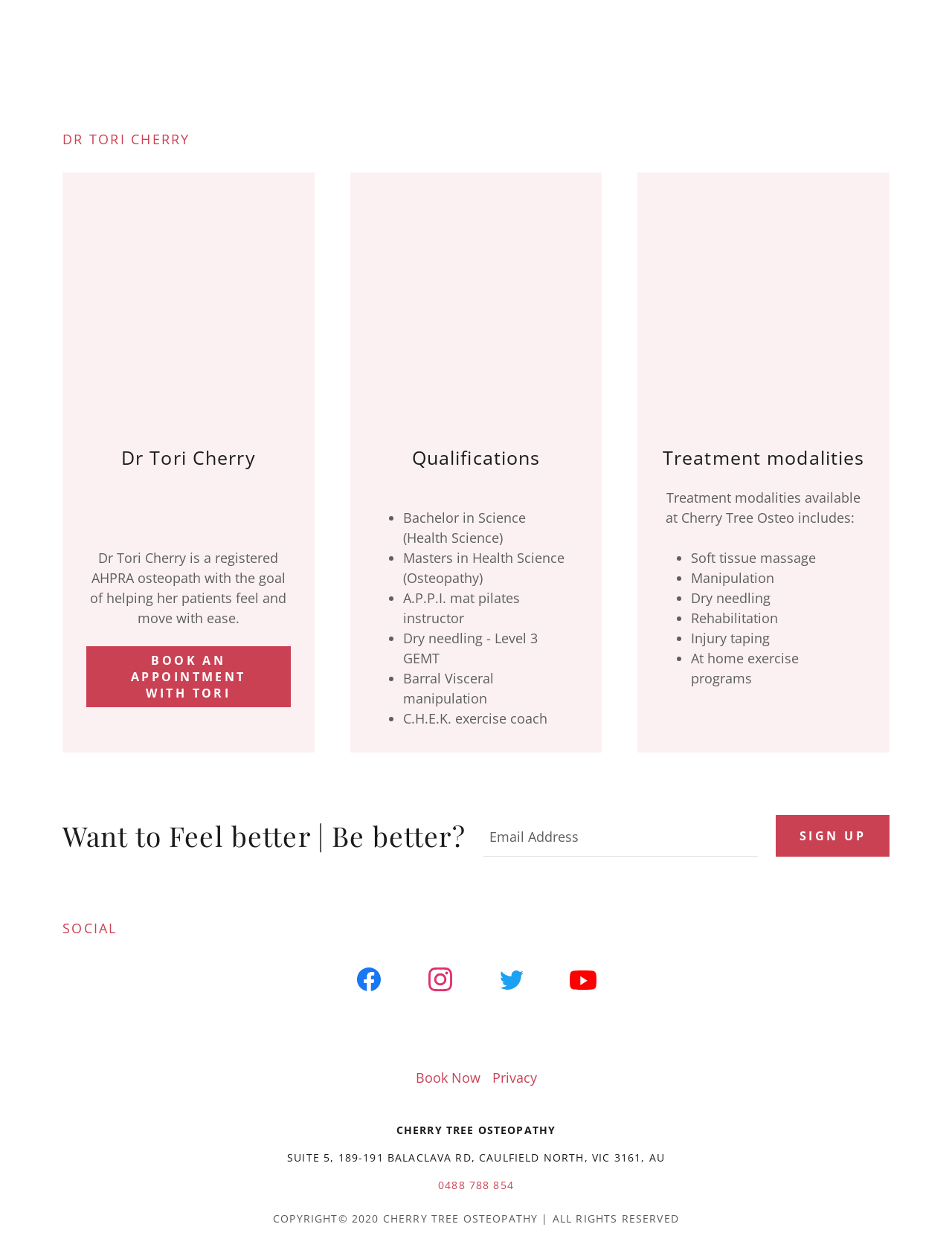Provide the bounding box coordinates, formatted as (top-left x, top-left y, bottom-right x, bottom-right y), with all values being floating point numbers between 0 and 1. Identify the bounding box of the UI element that matches the description: BOOK AN APPOINTMENT WITH TORI

[0.091, 0.514, 0.305, 0.563]